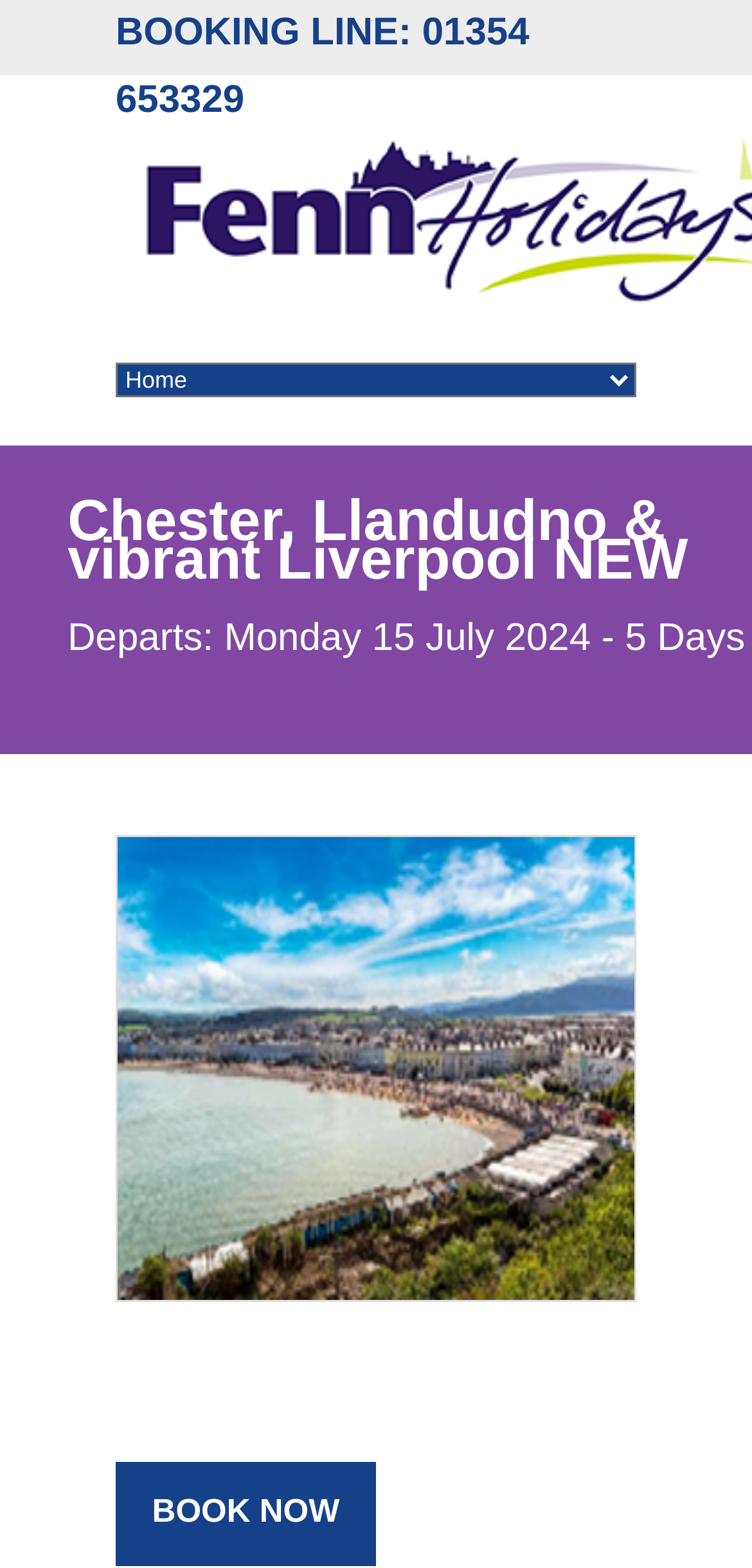Look at the image and write a detailed answer to the question: 
How many days is the trip?

The duration of the trip can be found in the static text element that reads 'Departs: Monday 15 July 2024 - 5 Days', which indicates that the trip is 5 days long.